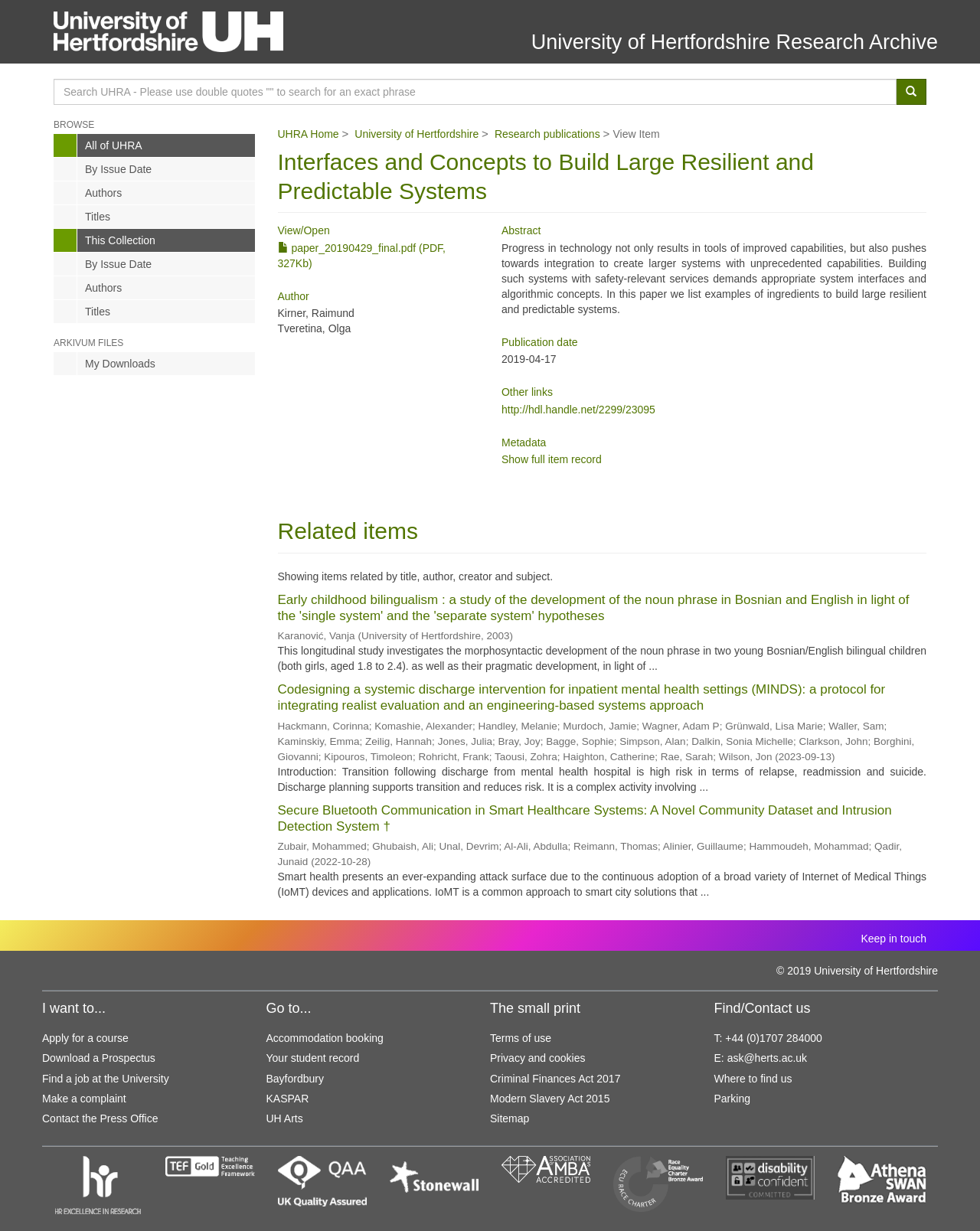Locate the bounding box coordinates of the element you need to click to accomplish the task described by this instruction: "Go to previous post".

None